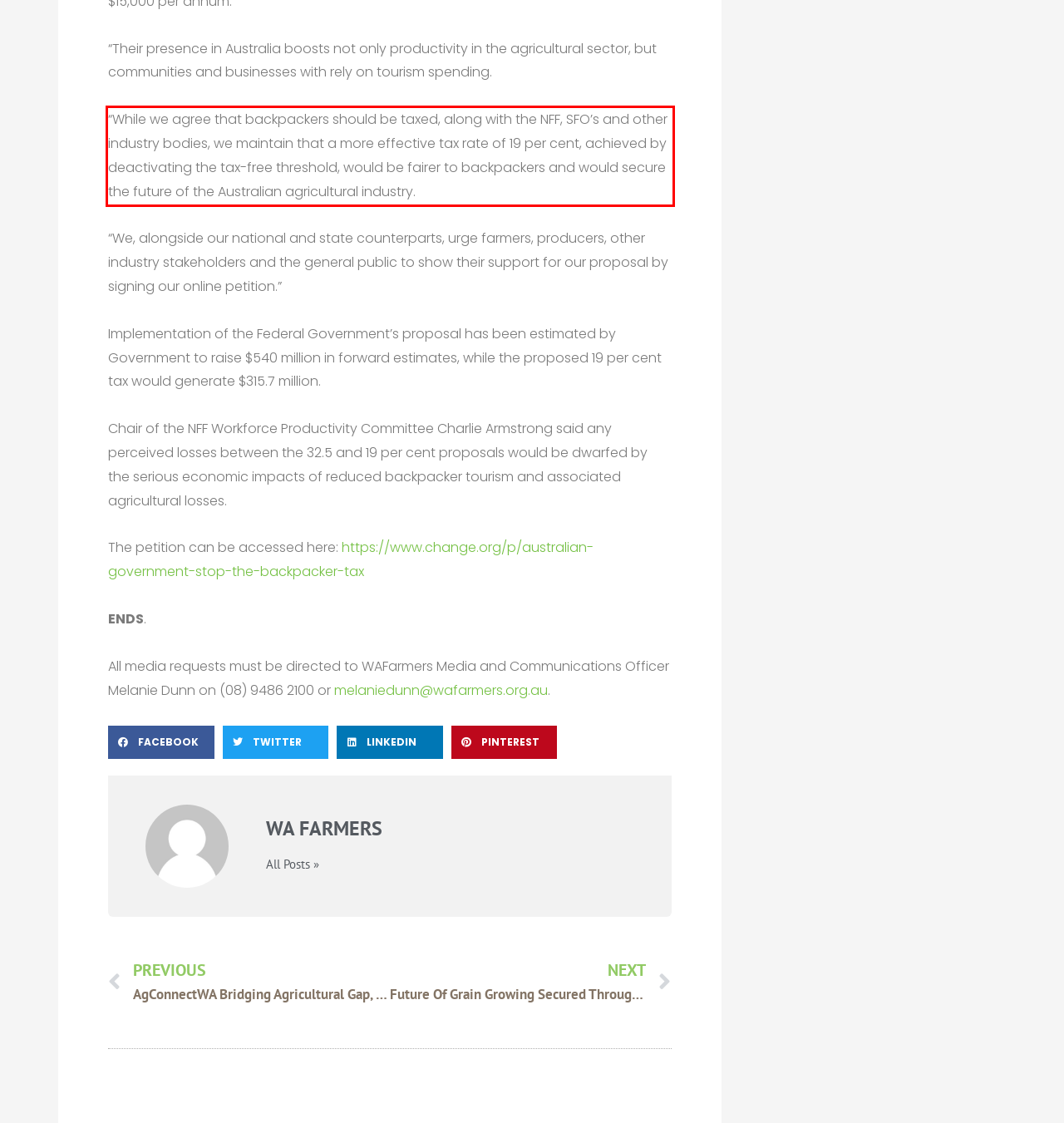Using the provided webpage screenshot, recognize the text content in the area marked by the red bounding box.

“While we agree that backpackers should be taxed, along with the NFF, SFO’s and other industry bodies, we maintain that a more effective tax rate of 19 per cent, achieved by deactivating the tax-free threshold, would be fairer to backpackers and would secure the future of the Australian agricultural industry.